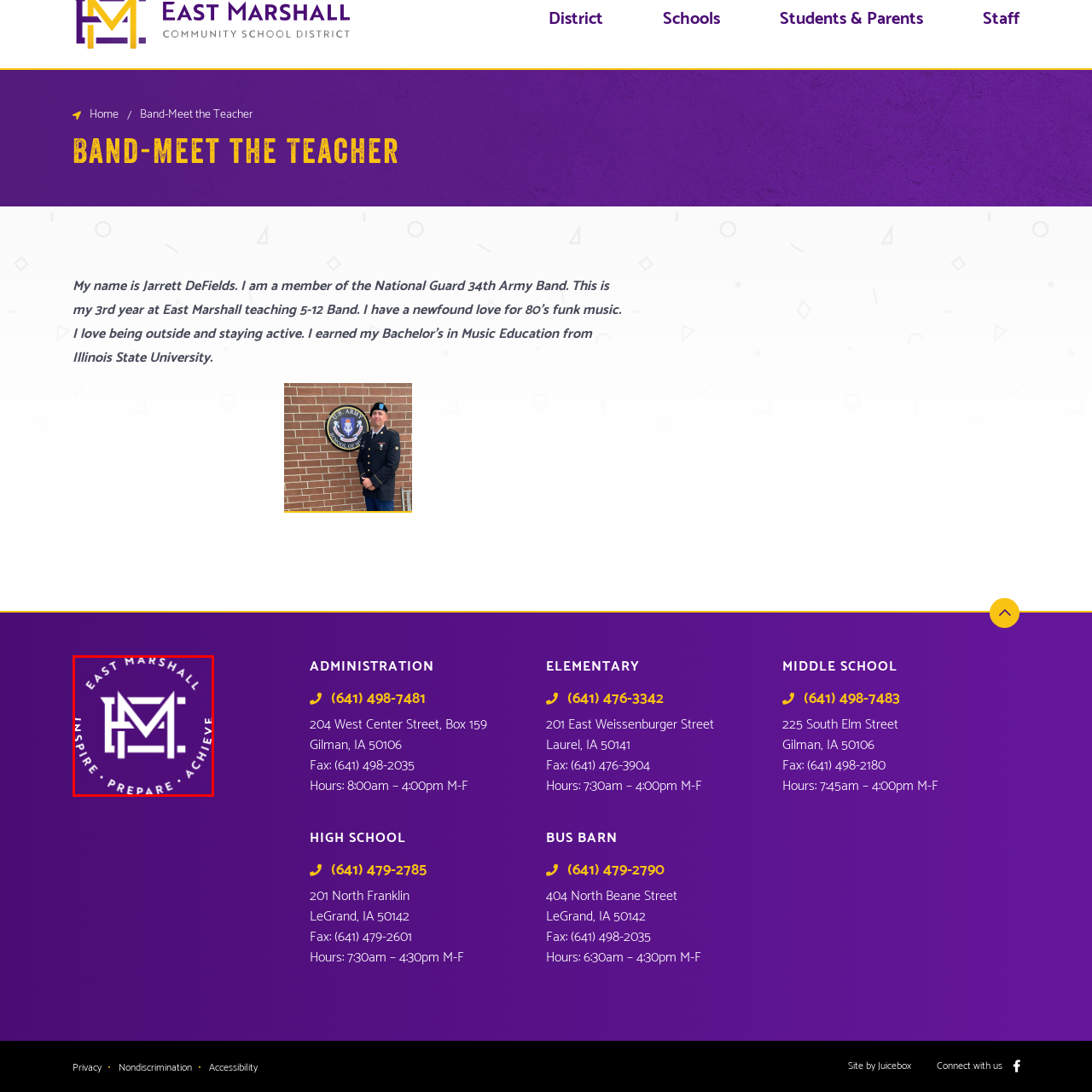Examine the image inside the red bounding box and deliver a thorough answer to the question that follows, drawing information from the image: What do the intertwined letters 'E' and 'M' symbolize?

The caption explains that the stylized representation of the letters 'E' and 'M' are intertwined, symbolizing unity and strength within the educational community of East Marshall.